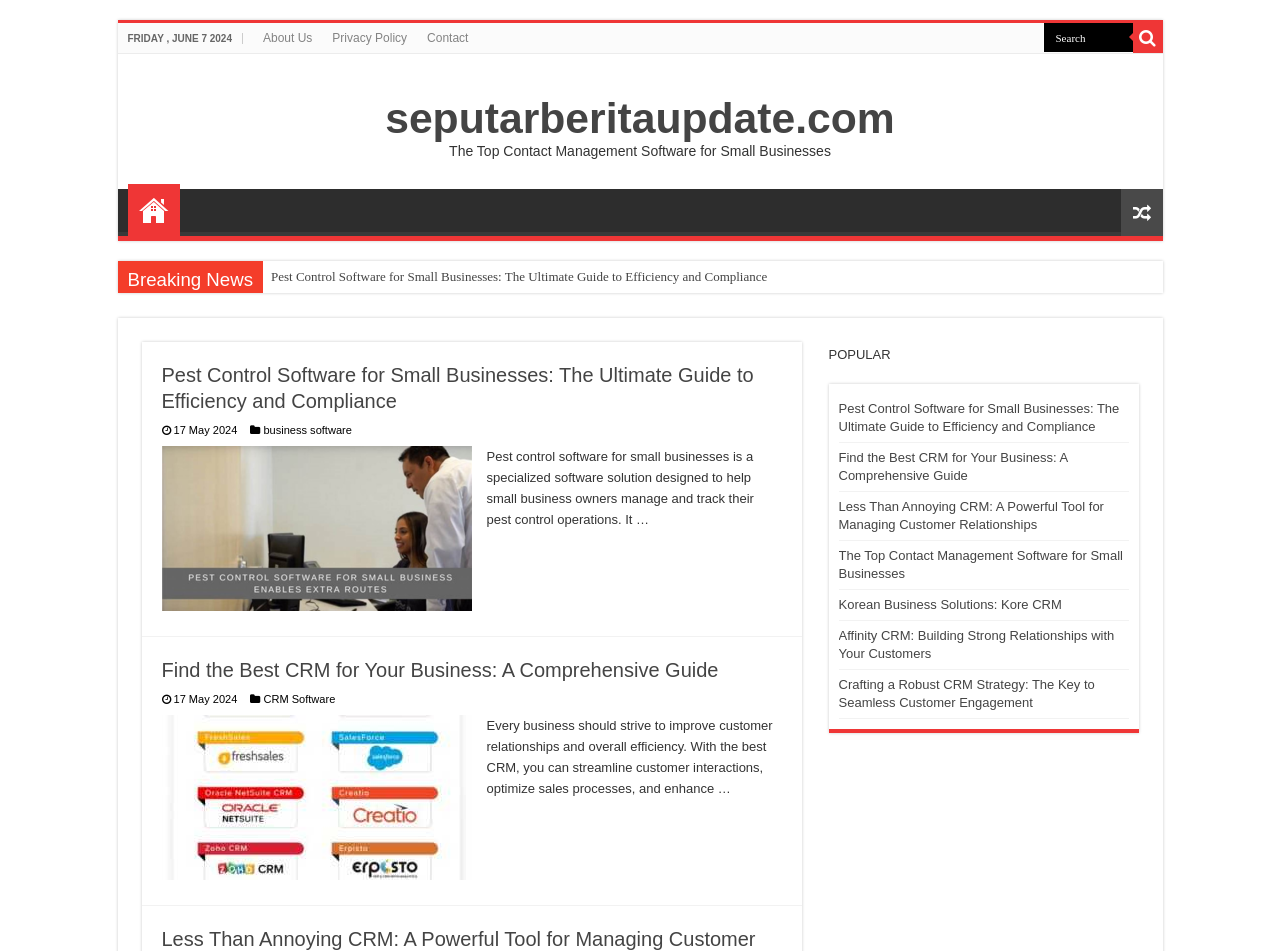Using the element description alt="the best crm", predict the bounding box coordinates for the UI element. Provide the coordinates in (top-left x, top-left y, bottom-right x, bottom-right y) format with values ranging from 0 to 1.

[0.126, 0.752, 0.368, 0.925]